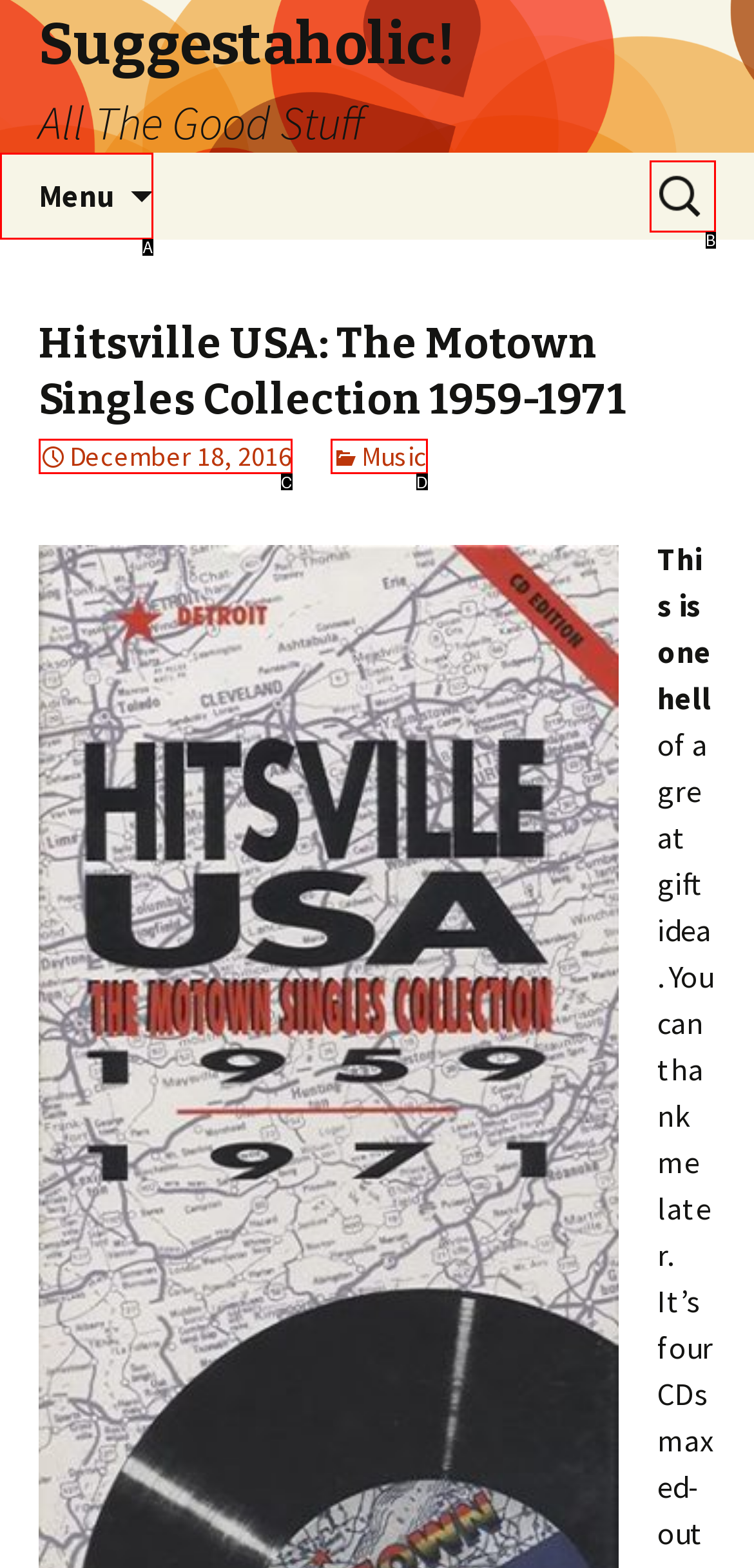Using the given description: December 18, 2016, identify the HTML element that corresponds best. Answer with the letter of the correct option from the available choices.

C